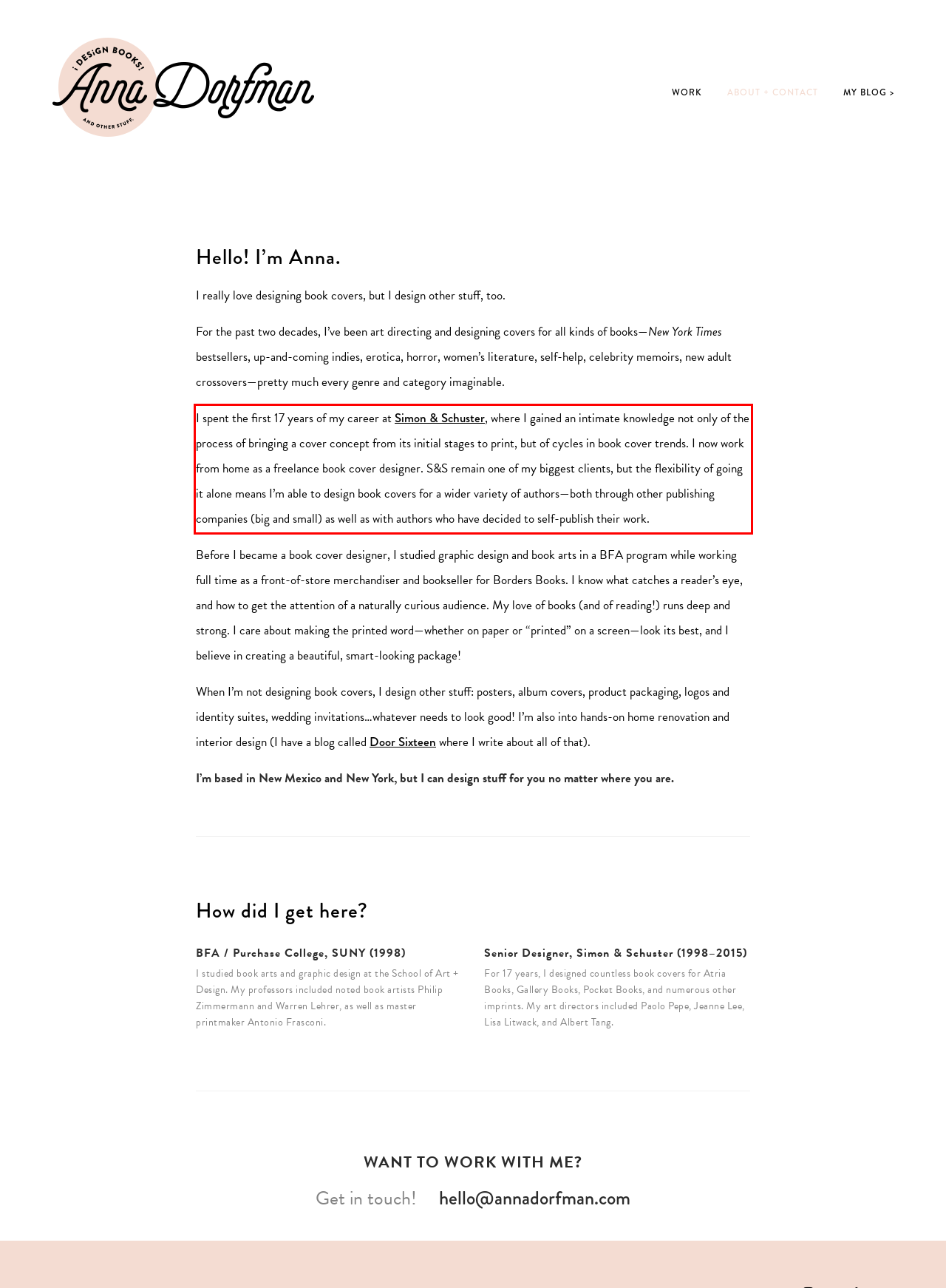Using the provided screenshot, read and generate the text content within the red-bordered area.

I spent the first 17 years of my career at Simon & Schuster, where I gained an intimate knowledge not only of the process of bringing a cover concept from its initial stages to print, but of cycles in book cover trends. I now work from home as a freelance book cover designer. S&S remain one of my biggest clients, but the flexibility of going it alone means I’m able to design book covers for a wider variety of authors—both through other publishing companies (big and small) as well as with authors who have decided to self-publish their work.